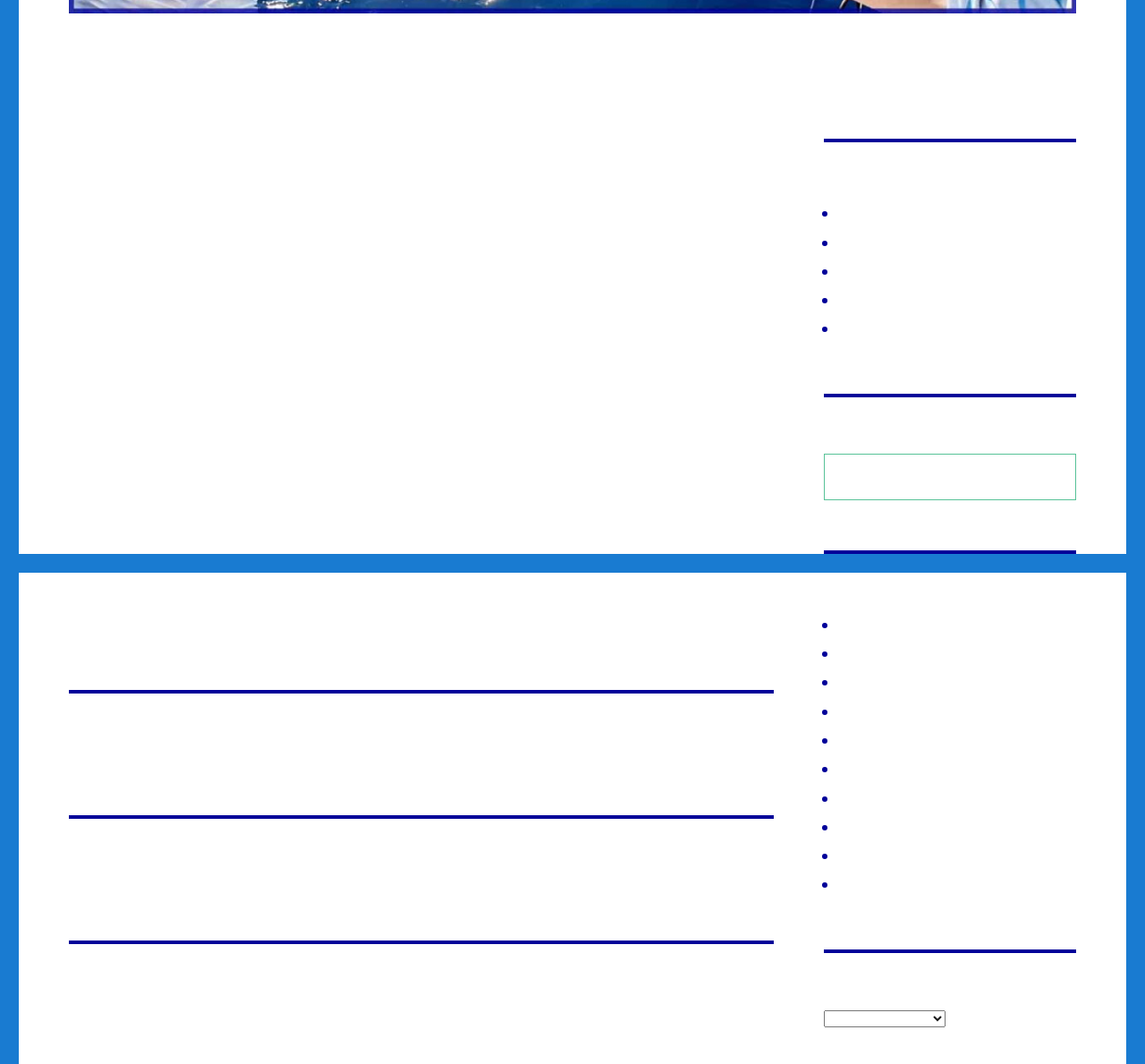Identify the bounding box coordinates for the UI element mentioned here: "codex:asteroid impact of 2184". Provide the coordinates as four float values between 0 and 1, i.e., [left, top, right, bottom].

None